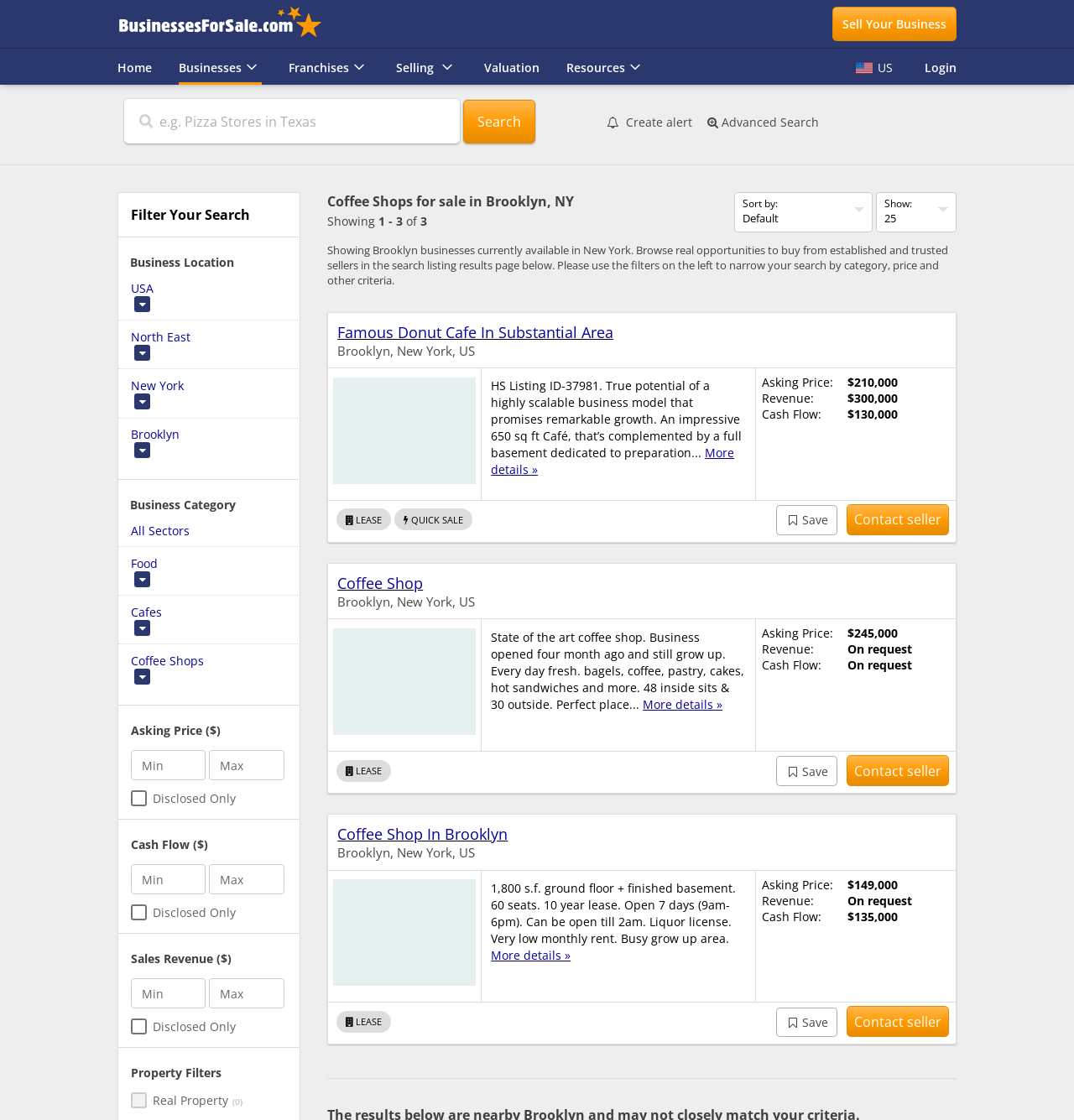What is the location of the 'Coffee Shop' business?
Use the screenshot to answer the question with a single word or phrase.

Brooklyn, New York, US